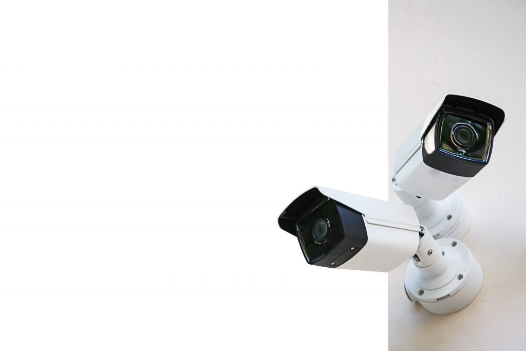Based on the image, provide a detailed and complete answer to the question: 
Who operates the surveillance systems?

The safety and security of high-rise occupants are prioritized with trained personnel operating such surveillance systems, ensuring that the cameras are used effectively to monitor surroundings and capture potential threats.